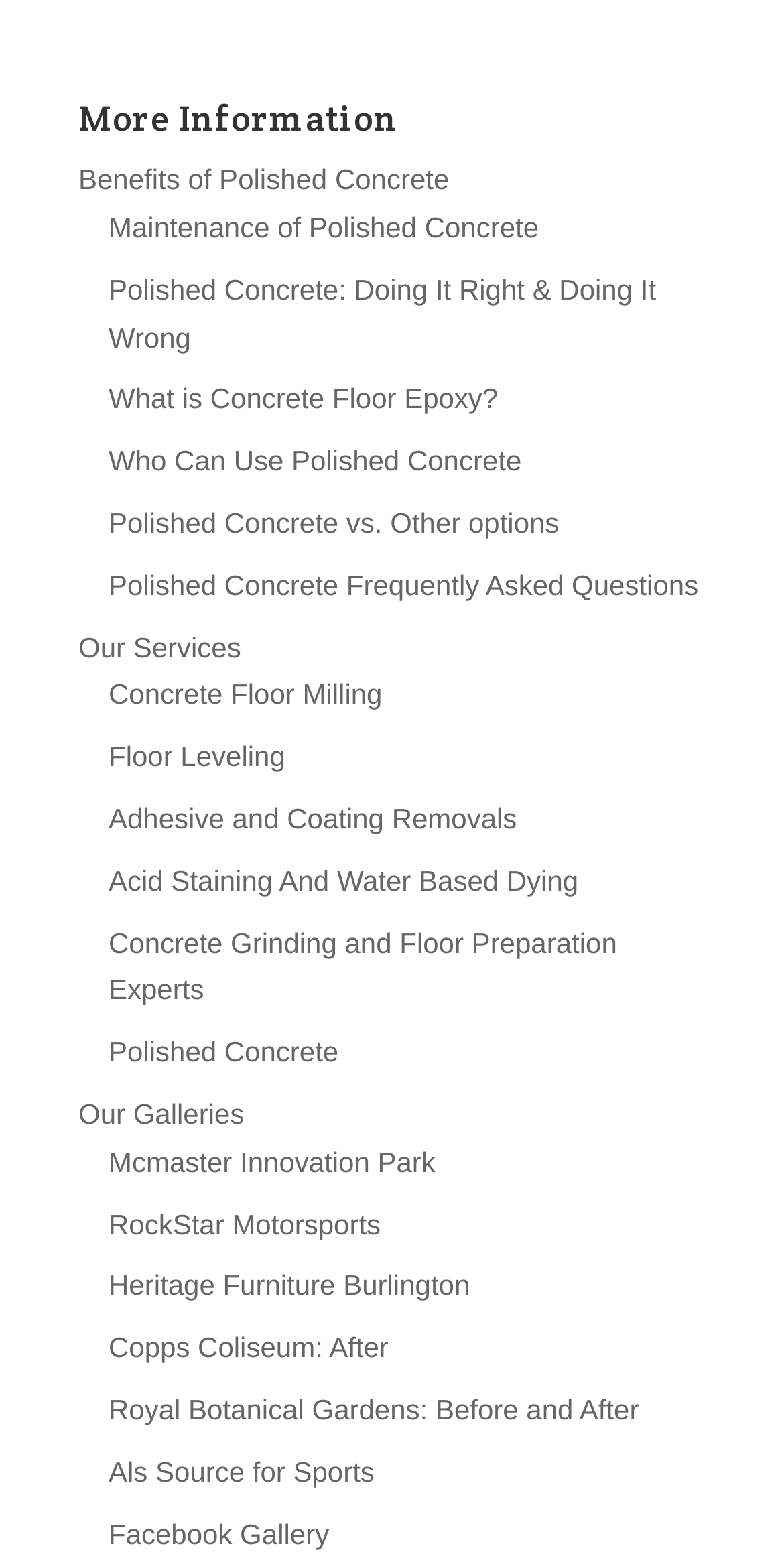Using the provided description: "Our Galleries", find the bounding box coordinates of the corresponding UI element. The output should be four float numbers between 0 and 1, in the format [left, top, right, bottom].

[0.1, 0.706, 0.311, 0.727]